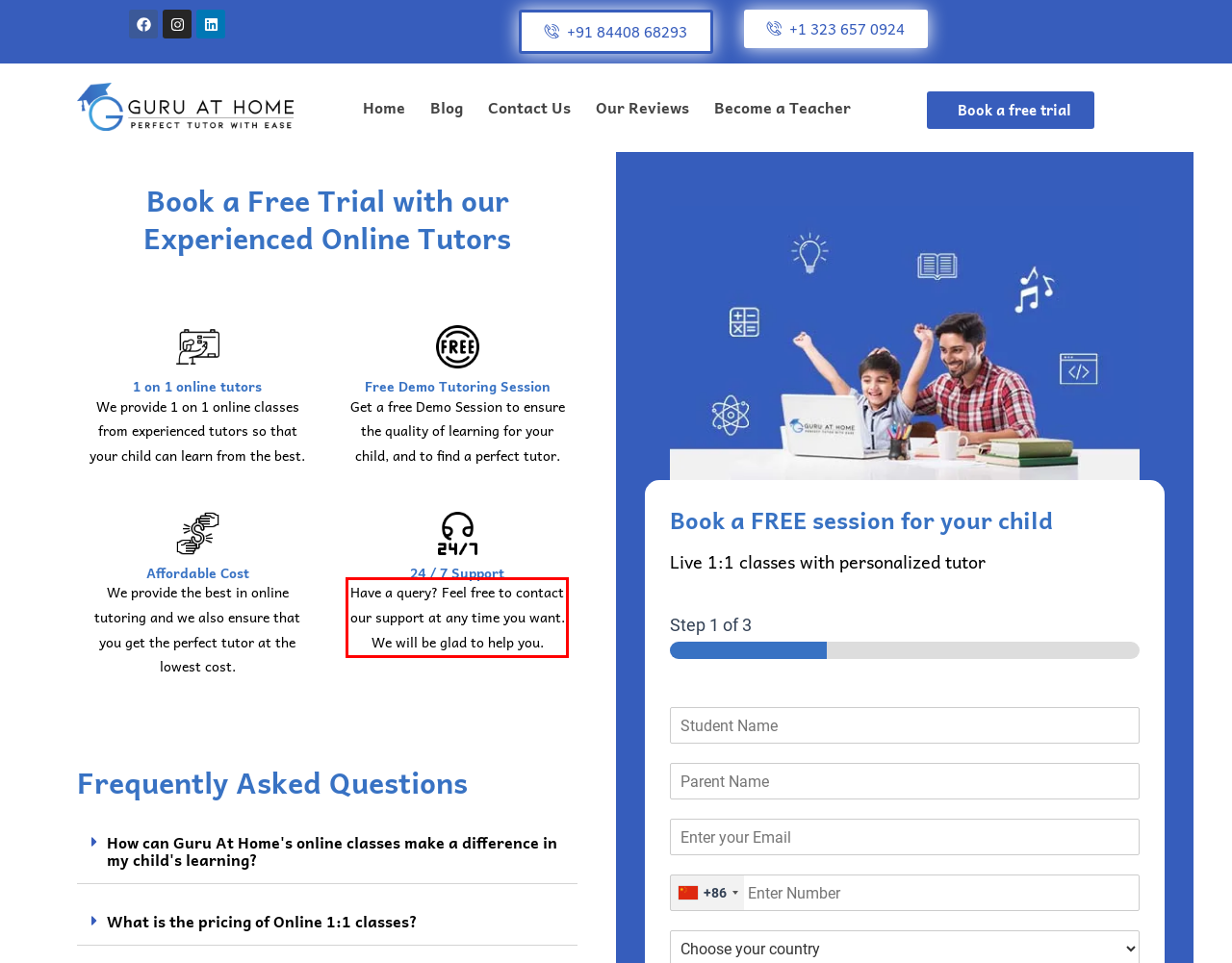Please identify and extract the text content from the UI element encased in a red bounding box on the provided webpage screenshot.

Have a query? Feel free to contact our support at any time you want. We will be glad to help you.